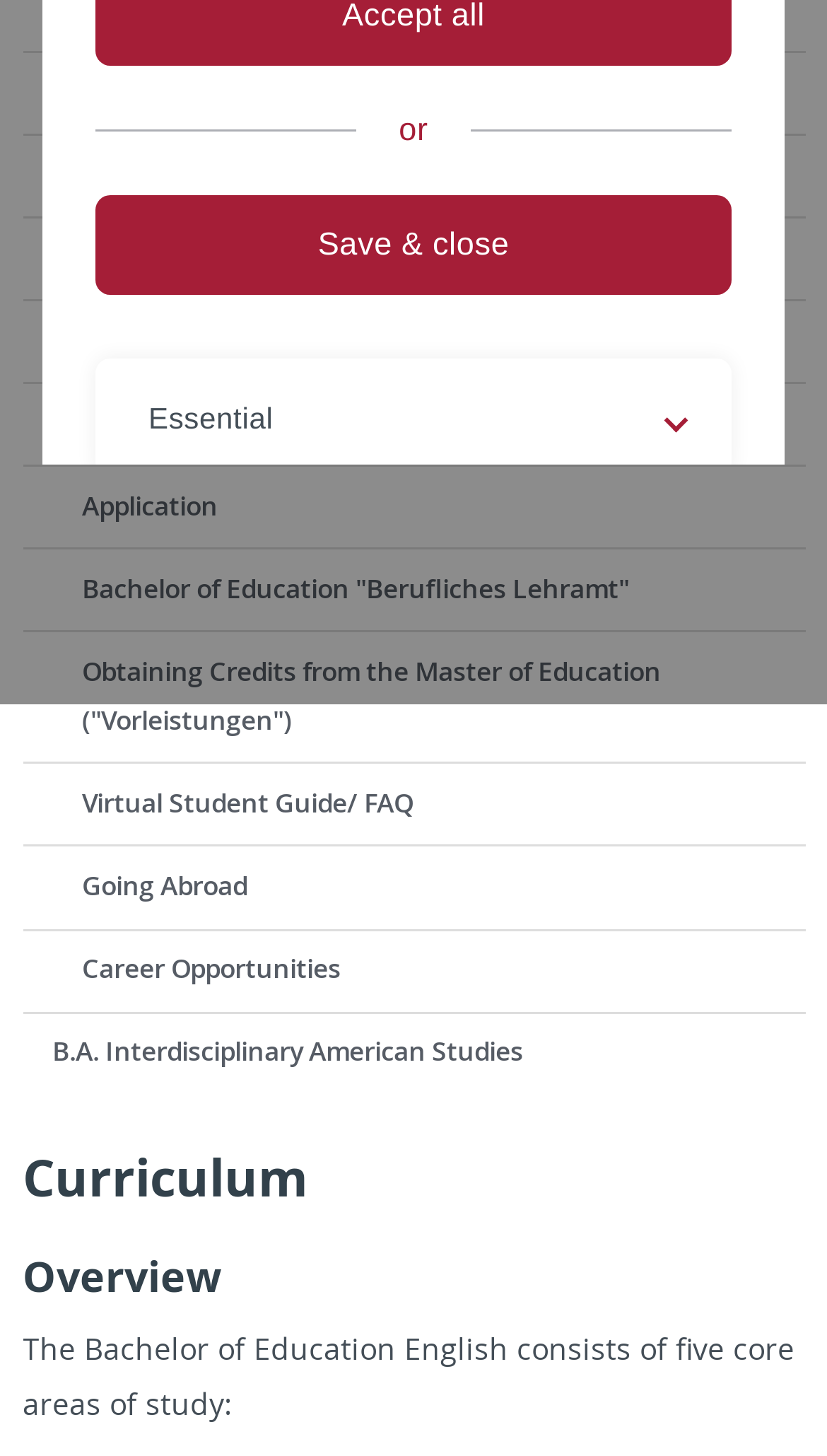Using the description "Virtual Student Guide/ FAQ", locate and provide the bounding box of the UI element.

[0.027, 0.525, 0.973, 0.582]